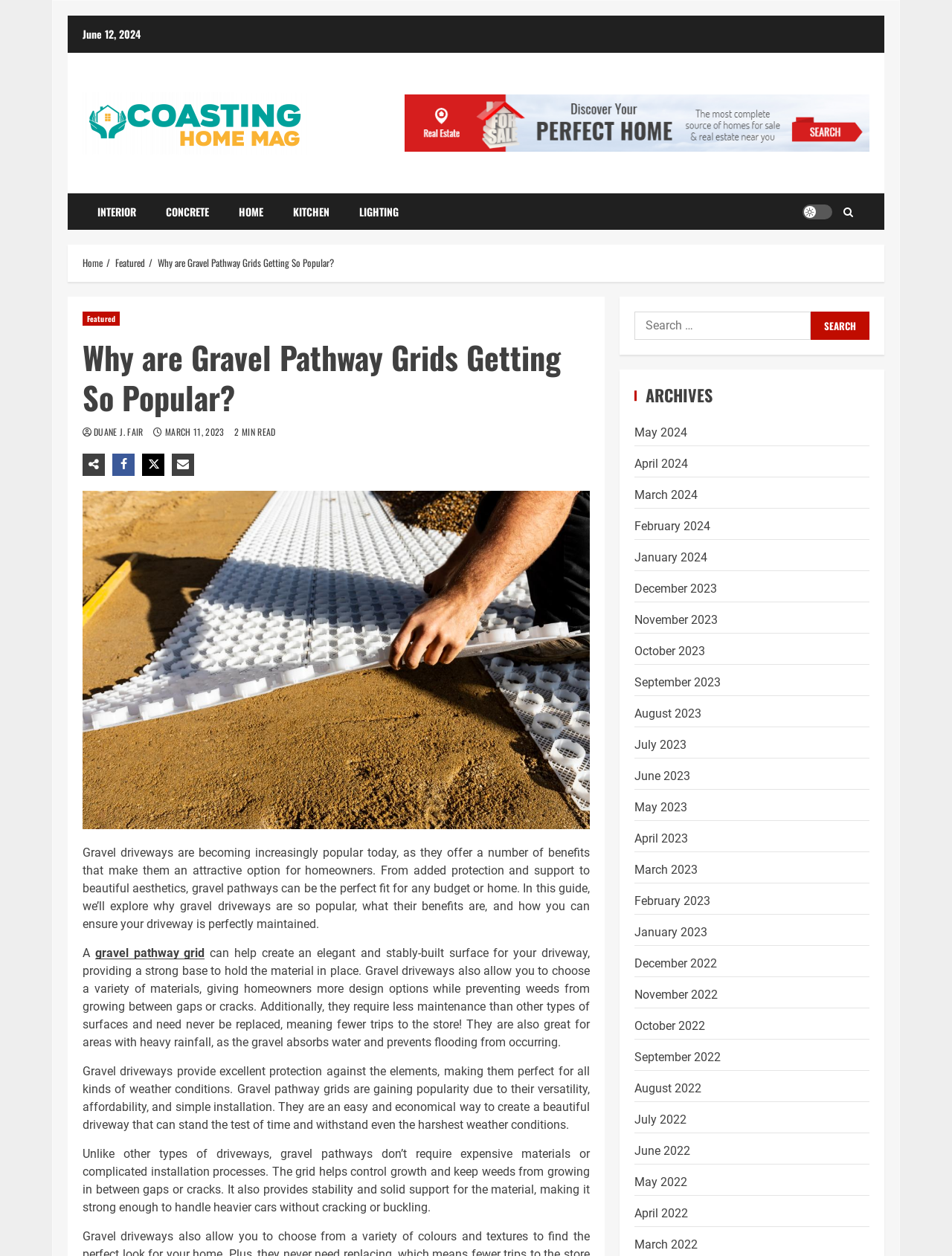Locate the bounding box coordinates of the clickable area needed to fulfill the instruction: "Click on the 'gravel pathway grid' link".

[0.1, 0.753, 0.215, 0.764]